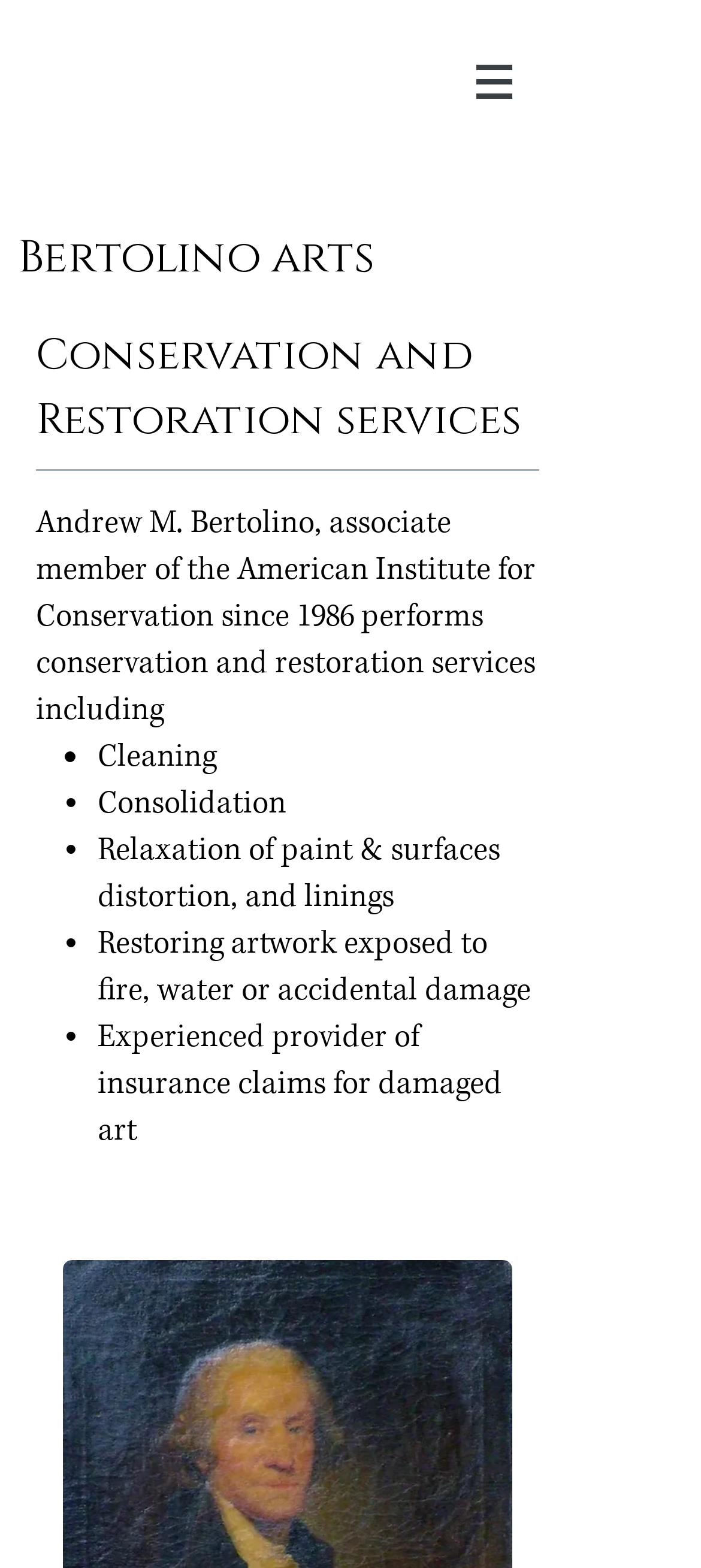Generate a comprehensive description of the webpage content.

The webpage is about Conservation services, specifically highlighting the expertise of Bertolino arts. At the top, there is a navigation menu labeled "Site" with a button that has a popup menu, accompanied by a small image. 

Below the navigation menu, there is a prominent heading "Bertolino arts" followed by a subheading "Conservation and Restoration services". A brief introduction to Andrew M. Bertolino, an associate member of the American Institute for Conservation since 1986, is provided, explaining that he performs conservation and restoration services.

The services are listed in bullet points, including Cleaning, Consolidation, Relaxation of paint & surfaces distortion, and linings, Restoring artwork exposed to fire, water or accidental damage, and Experienced provider of insurance claims for damaged art. These bullet points are arranged vertically, with each point indented below the previous one.

At the bottom of the page, there is an empty heading, which may be a placeholder or a separator. Overall, the webpage is focused on presenting the conservation services offered by Bertolino arts.